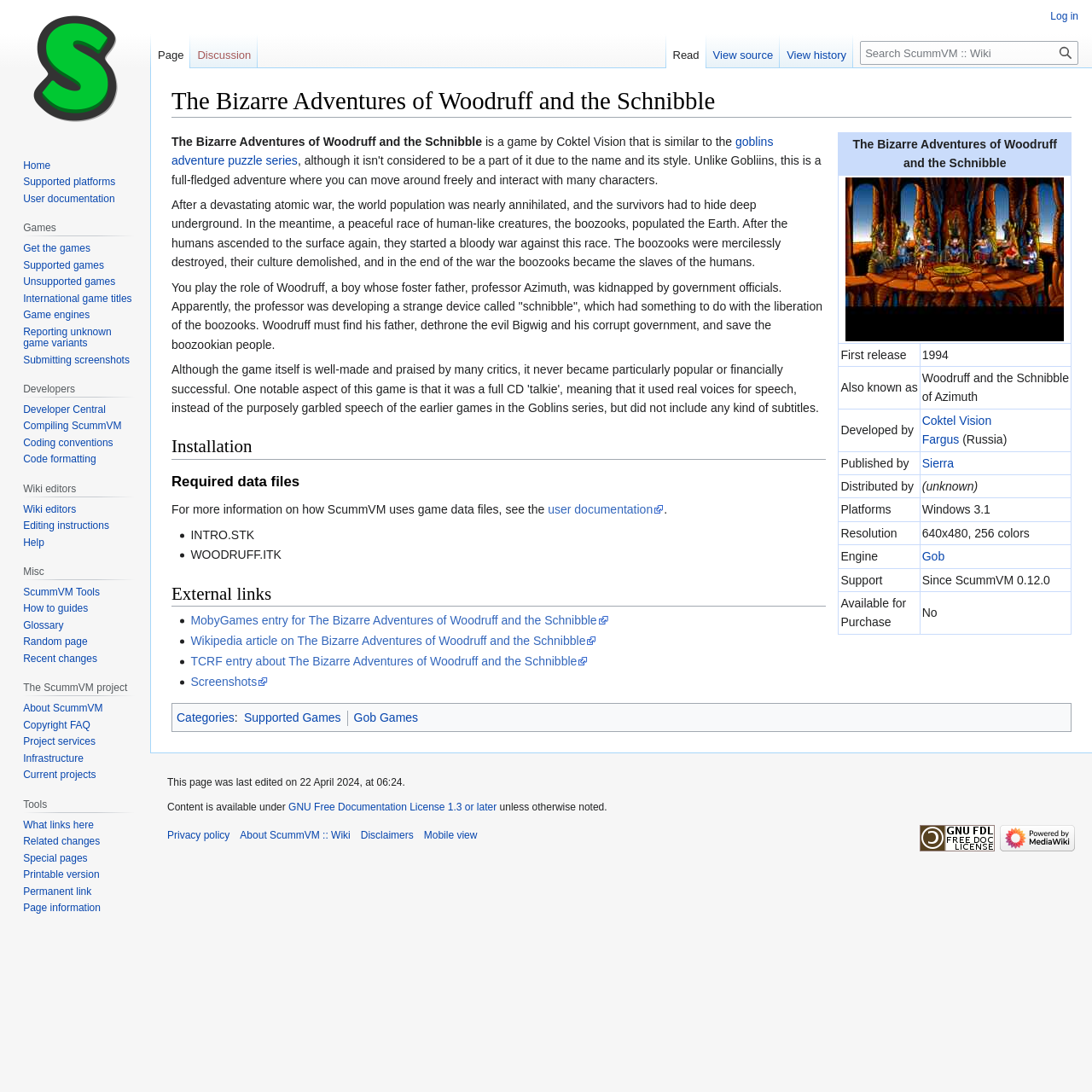What is the name of the device that Professor Azimuth was developing?
Based on the visual information, provide a detailed and comprehensive answer.

I found the answer by reading the static text element that describes the storyline of the game, which mentions that Professor Azimuth was developing a strange device called 'schnibble'.